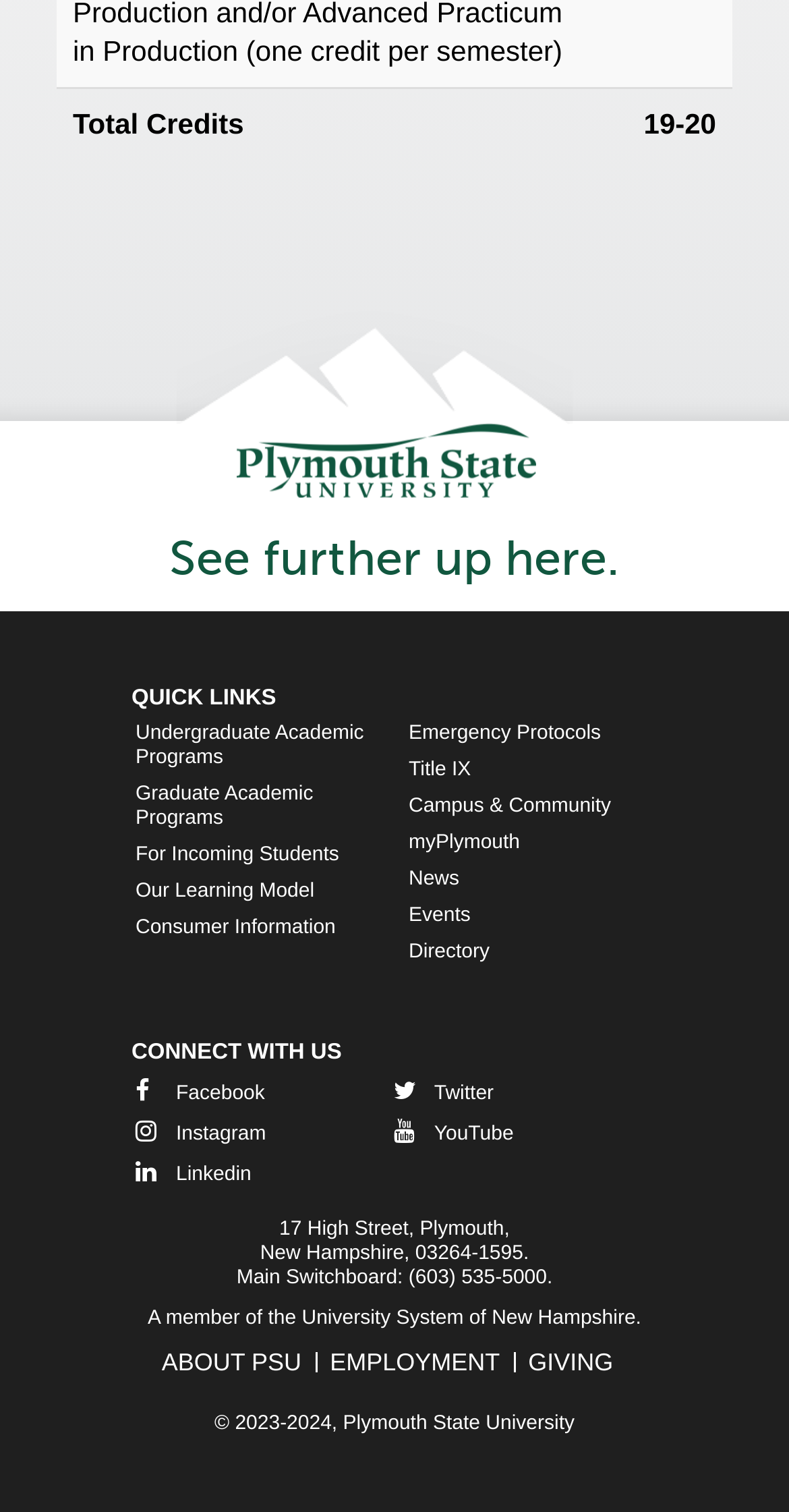Locate the UI element described as follows: "About PSU". Return the bounding box coordinates as four float numbers between 0 and 1 in the order [left, top, right, bottom].

[0.205, 0.891, 0.382, 0.91]